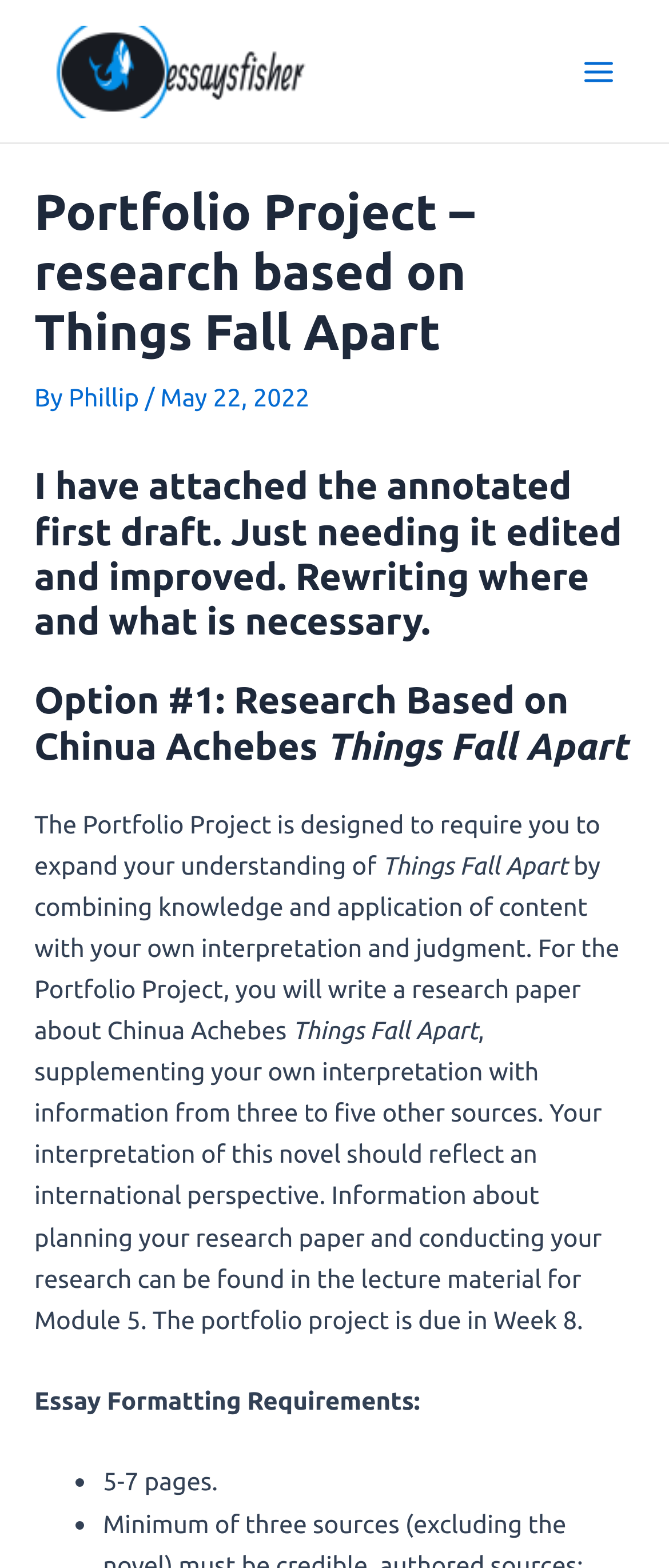How many pages should the essay be?
Give a single word or phrase as your answer by examining the image.

5-7 pages